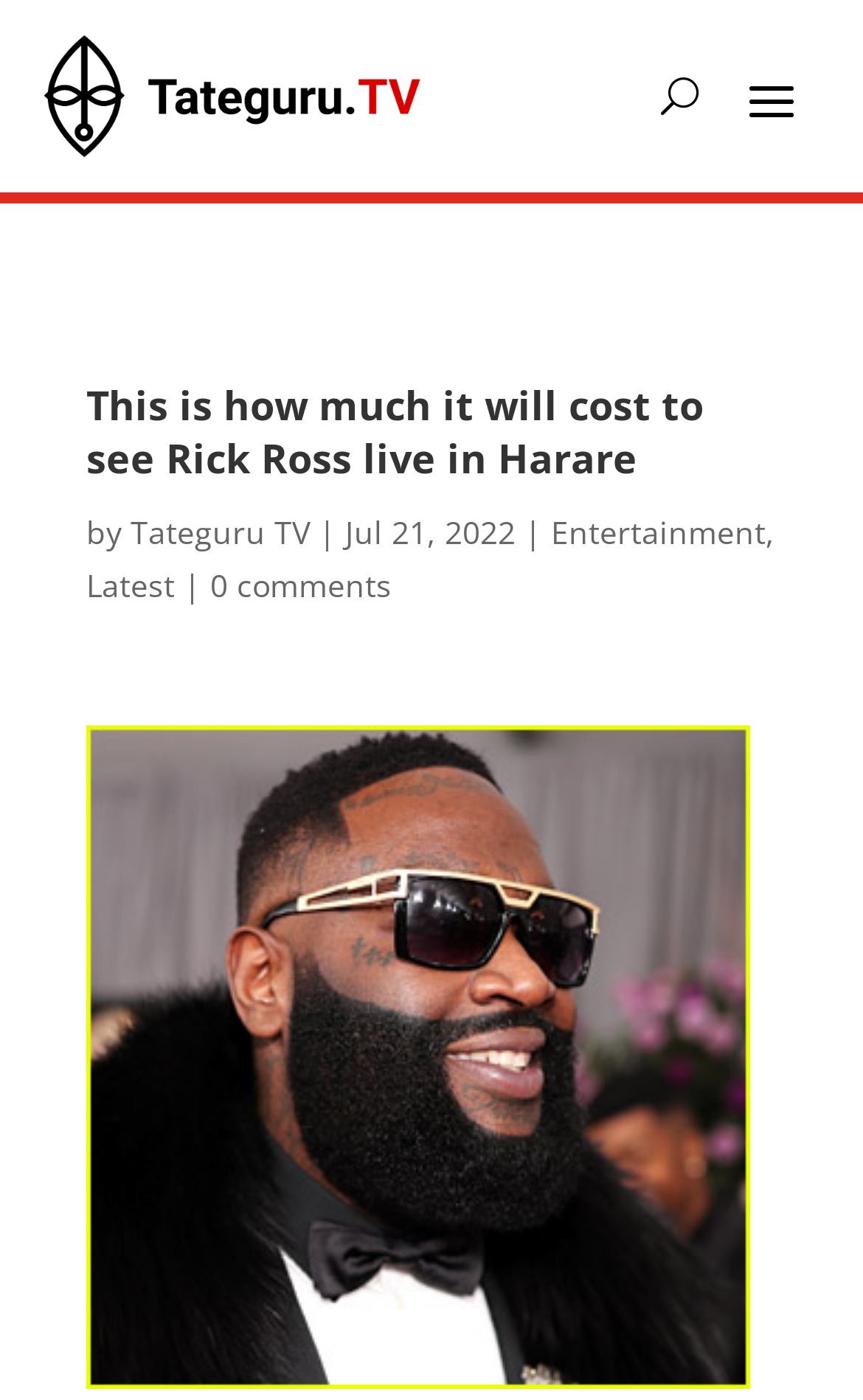Based on the visual content of the image, answer the question thoroughly: Who is the performer mentioned in the article?

The article mentions Rick Ross as the performer in the upcoming show, which is evident from the heading 'This is how much it will cost to see Rick Ross live in Harare'.